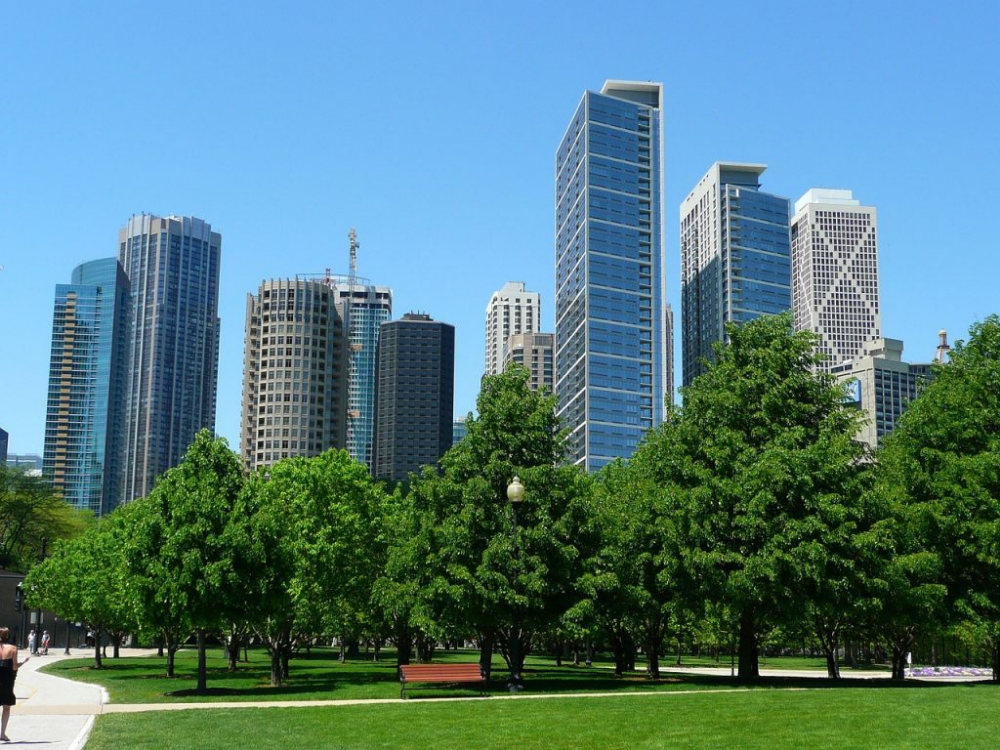Review the image closely and give a comprehensive answer to the question: What is the atmosphere of the urban landscape depicted in the image?

The caption states that the scene reflects the dynamic and contemporary atmosphere of an urban landscape, highlighting the harmony between nature and architecture.